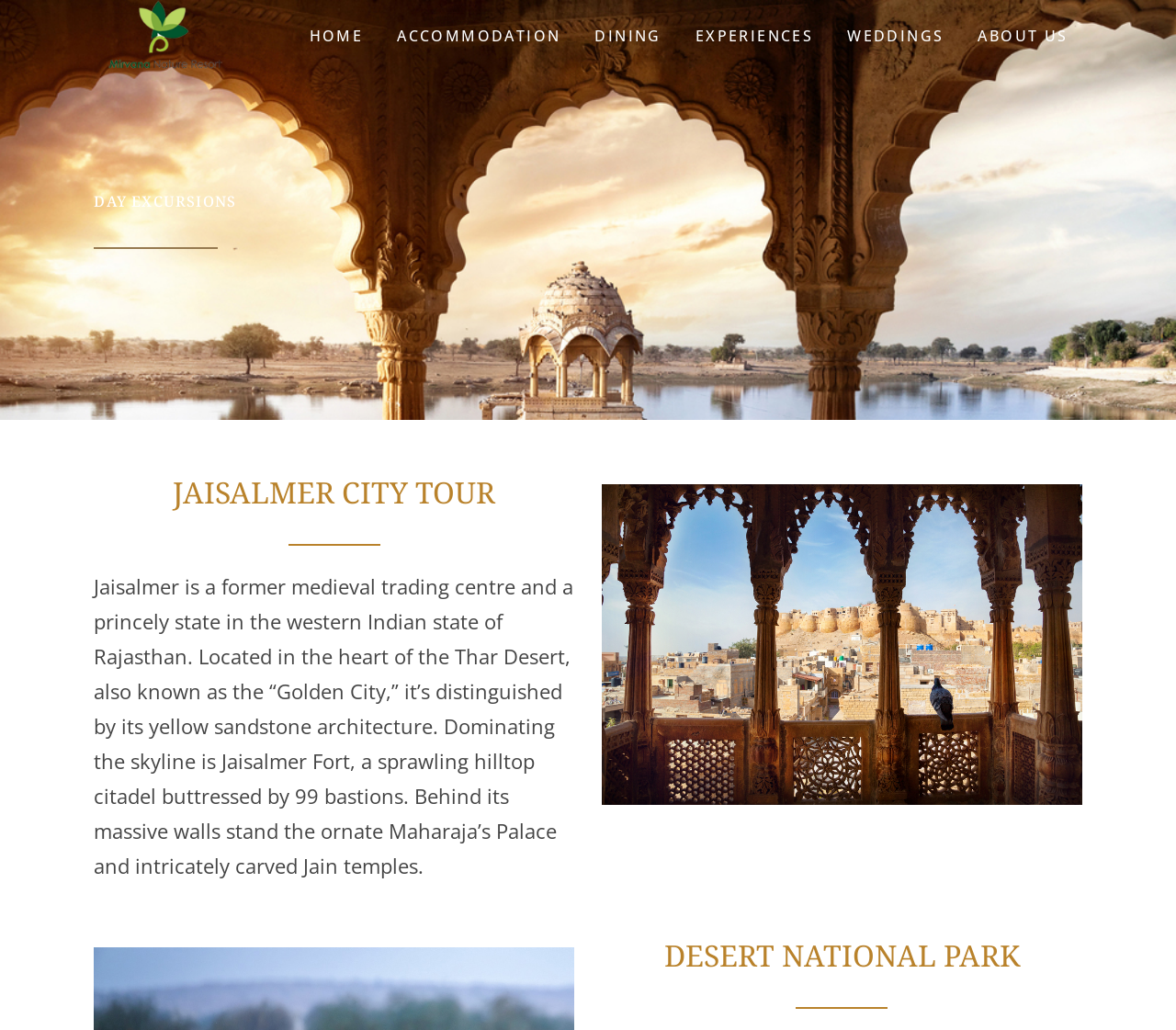Locate the bounding box coordinates of the element I should click to achieve the following instruction: "Explore Desert National Park".

[0.512, 0.908, 0.92, 0.975]